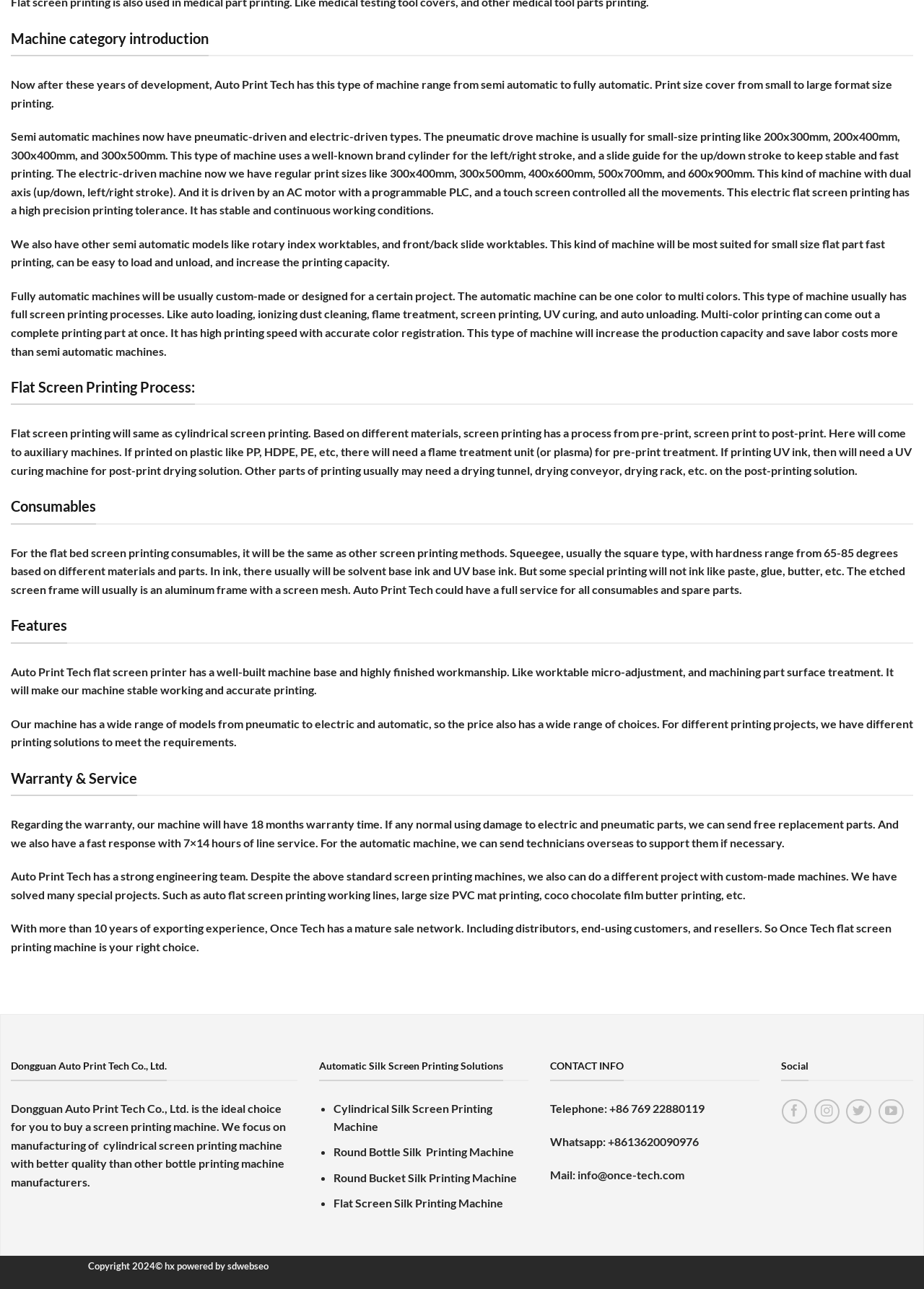What types of consumables are used in flat bed screen printing? Examine the screenshot and reply using just one word or a brief phrase.

Squeegee, ink, etched screen frame